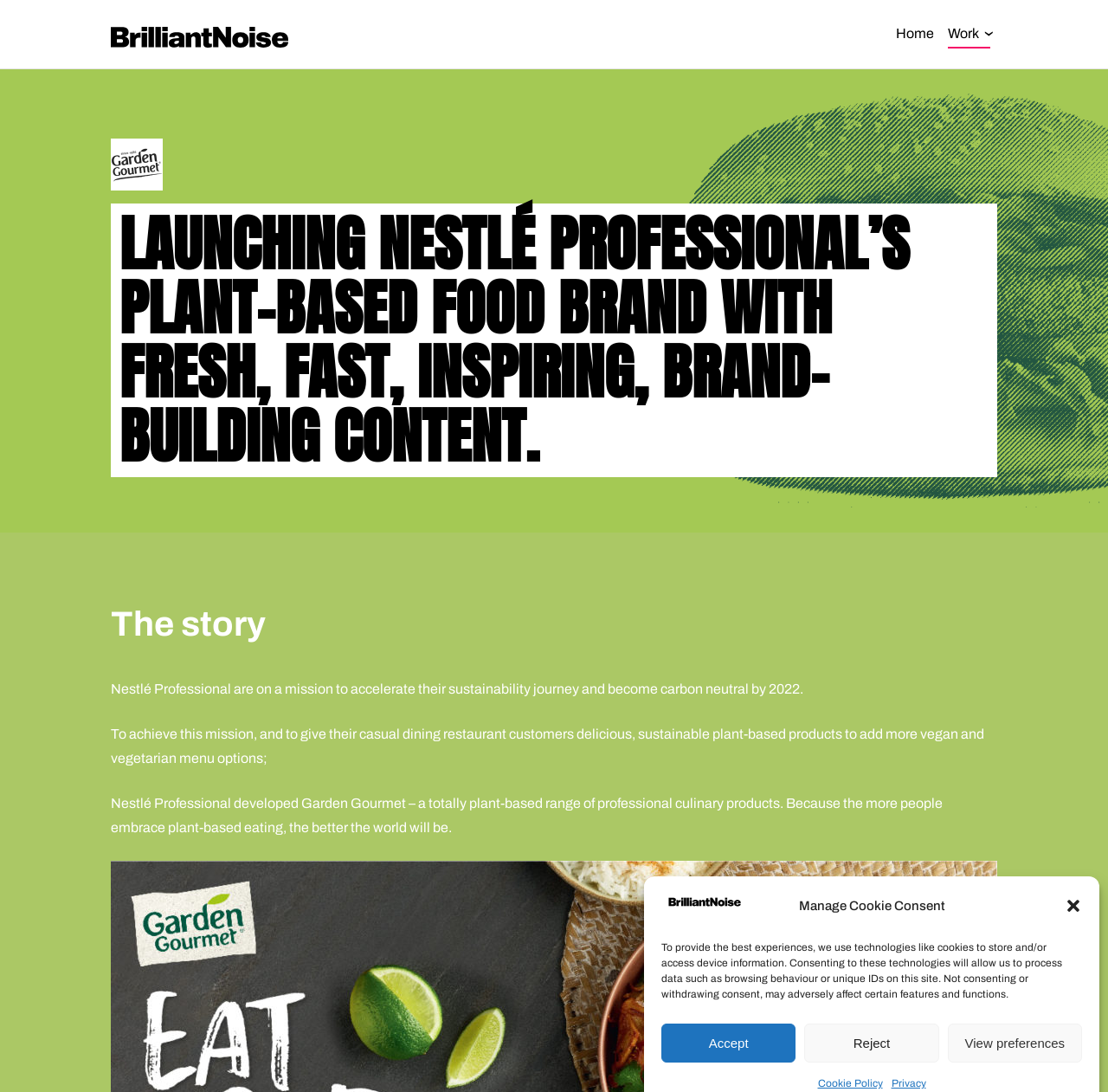Please extract the title of the webpage.

LAUNCHING NESTLÉ PROFESSIONAL’S PLANT-BASED FOOD BRAND WITH FRESH, FAST, INSPIRING, BRAND-BUILDING CONTENT.